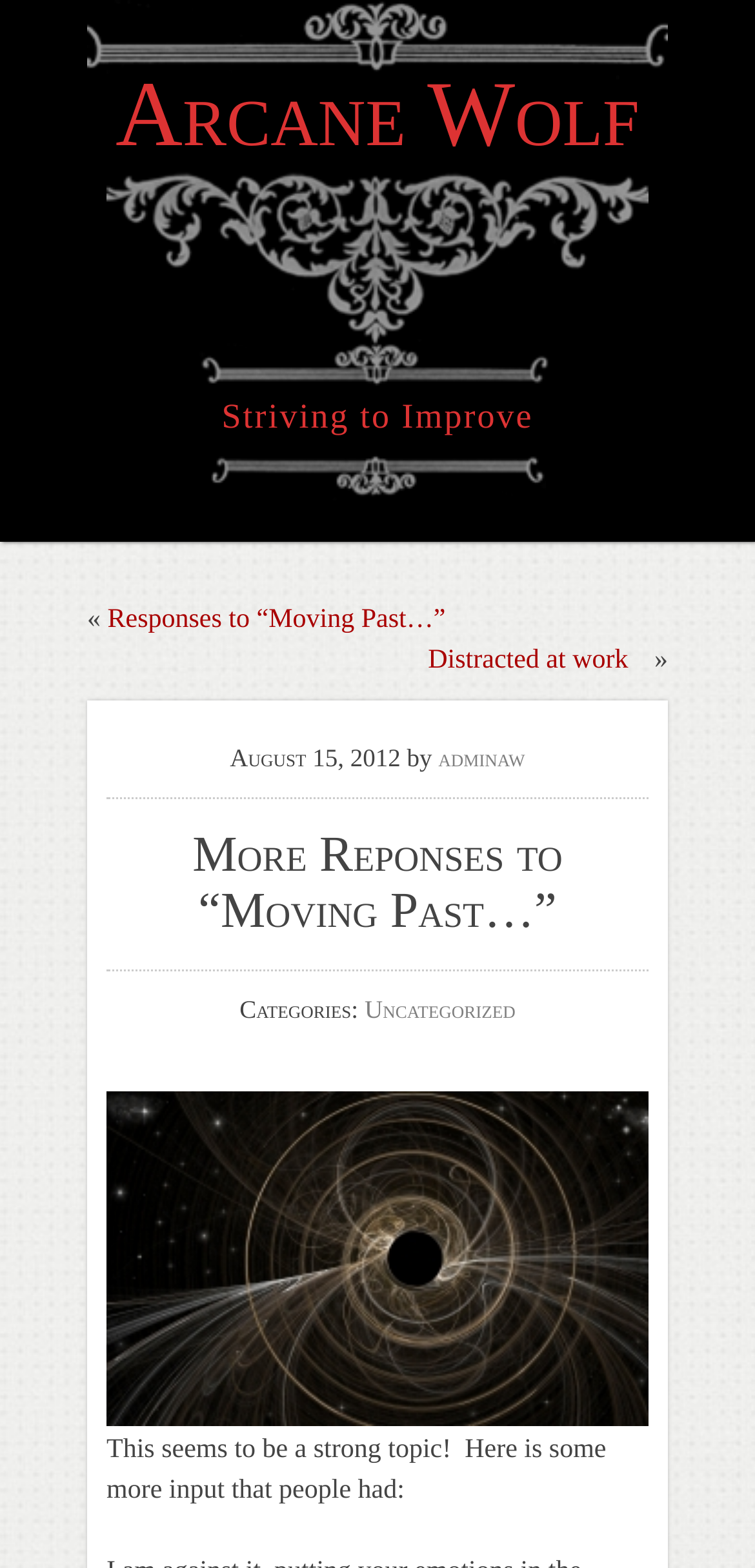Using the details in the image, give a detailed response to the question below:
Who is the author of the post?

The author of the post can be found in the middle of the webpage, where it is written as 'by adminaw' next to the date of the post.